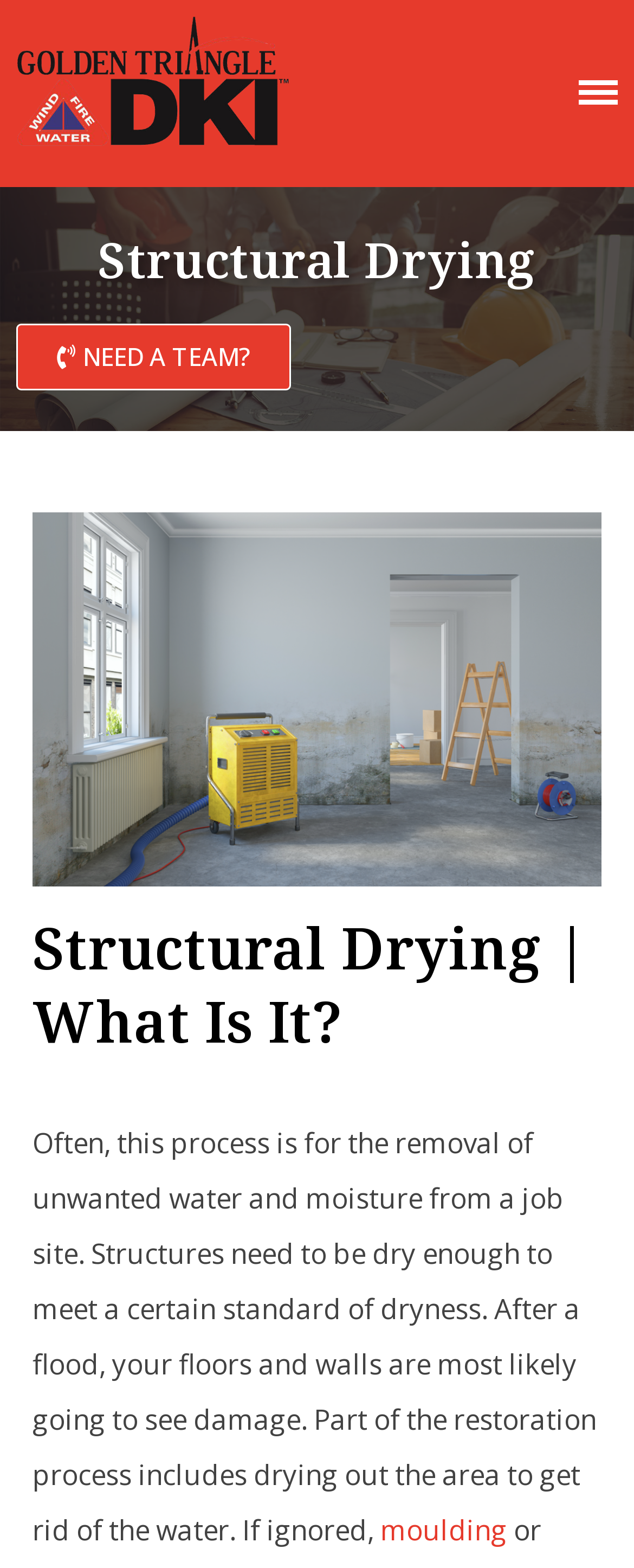What is the purpose of structural drying?
Look at the webpage screenshot and answer the question with a detailed explanation.

According to the webpage, structural drying is the process of removing unwanted water and moisture from a job site, which is necessary to meet a certain standard of dryness, especially after a flood.